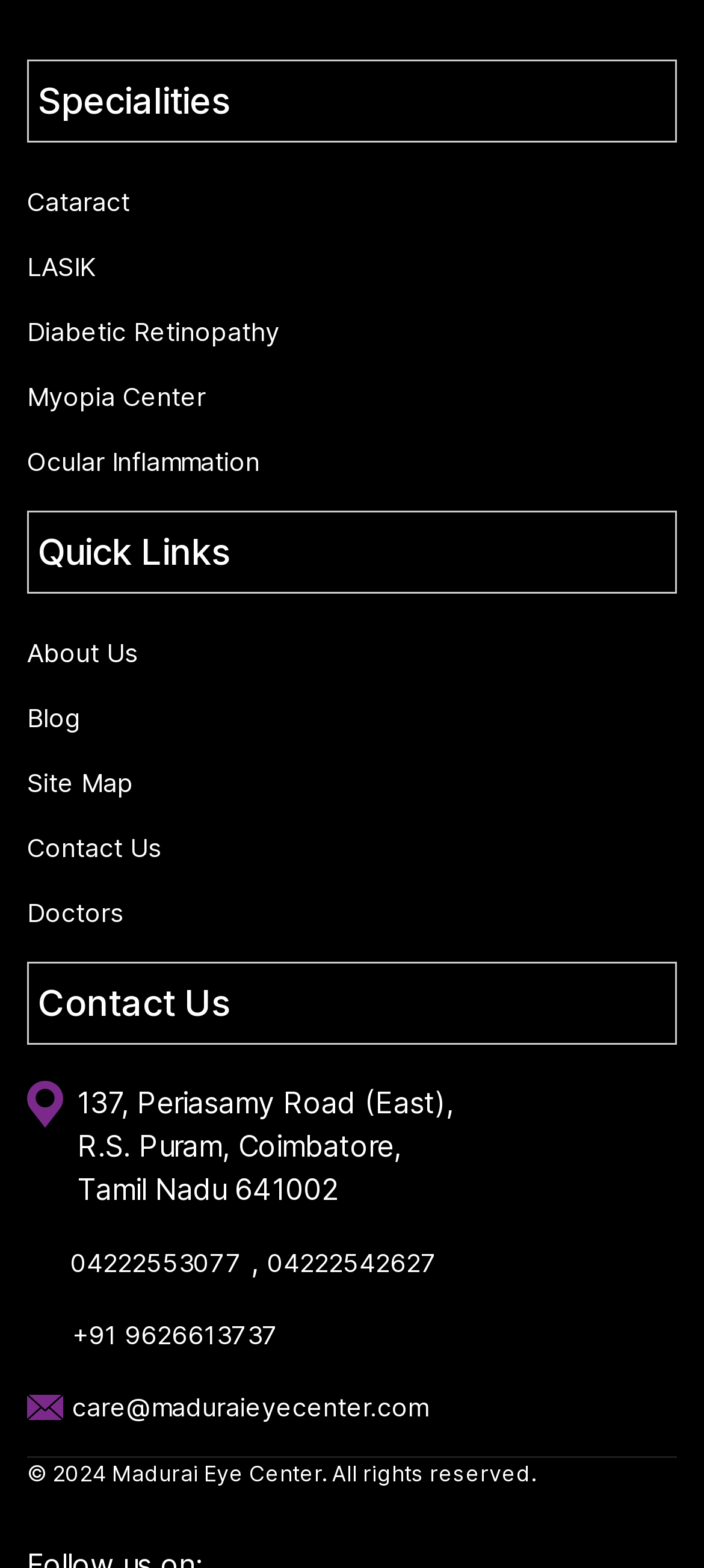Please identify the bounding box coordinates of the element on the webpage that should be clicked to follow this instruction: "Click on 'Cataract Treatment in Coimbatore'". The bounding box coordinates should be given as four float numbers between 0 and 1, formatted as [left, top, right, bottom].

[0.667, 0.326, 0.749, 0.346]